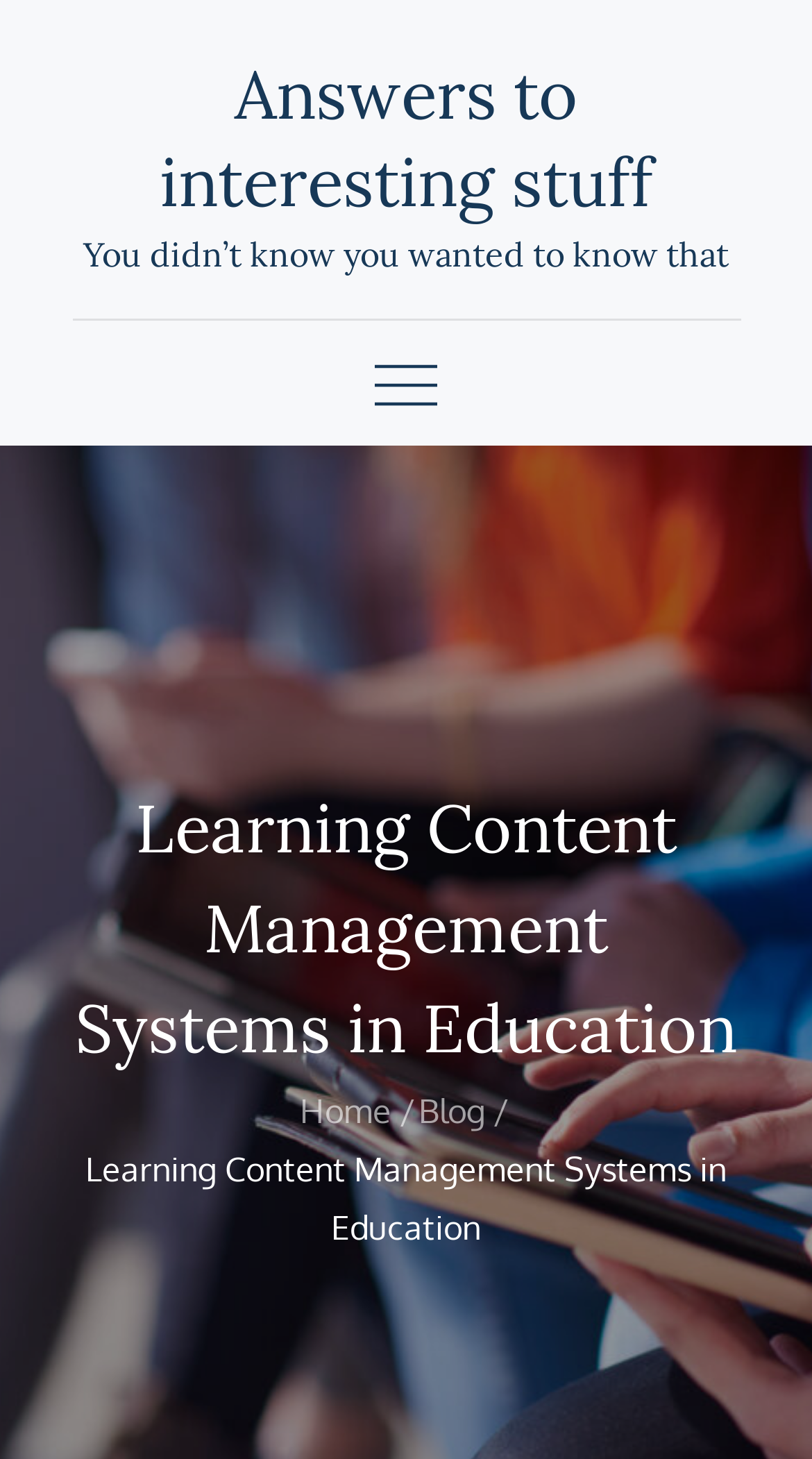Determine which piece of text is the heading of the webpage and provide it.

Learning Content Management Systems in Education